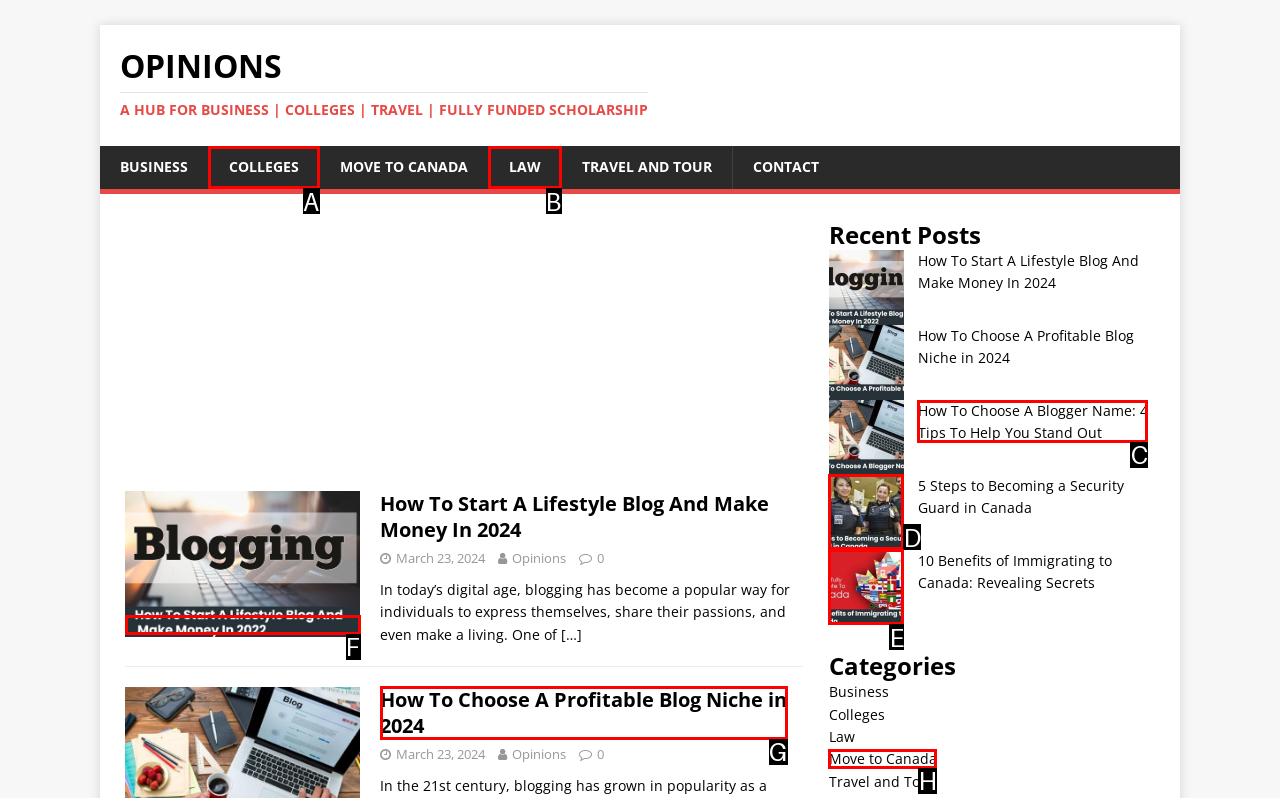Pick the right letter to click to achieve the task: View the recent post about 5 Steps to Becoming a Security Guard in Canada
Answer with the letter of the correct option directly.

D